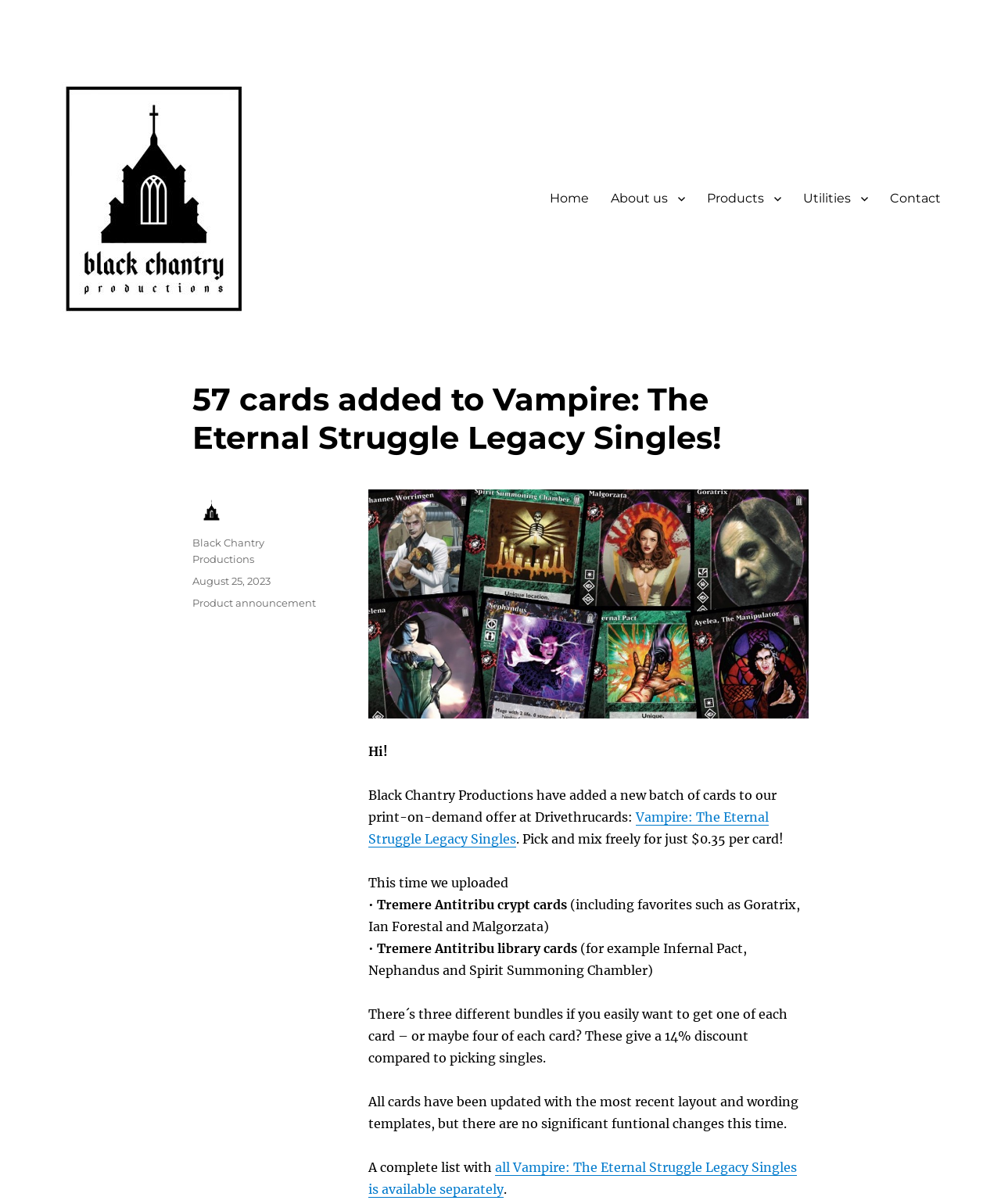Please identify the bounding box coordinates of the clickable area that will fulfill the following instruction: "View the 'Product announcement' category". The coordinates should be in the format of four float numbers between 0 and 1, i.e., [left, top, right, bottom].

[0.192, 0.495, 0.316, 0.506]